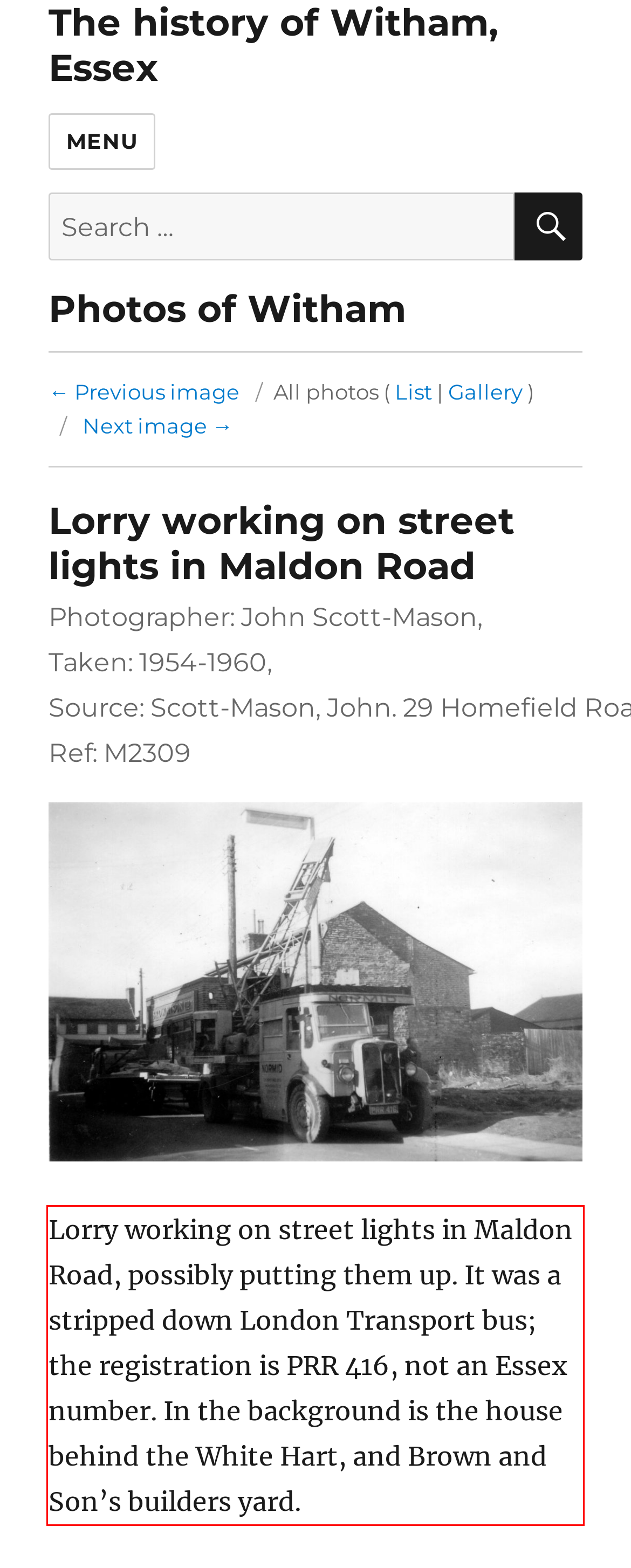Identify and transcribe the text content enclosed by the red bounding box in the given screenshot.

Lorry working on street lights in Maldon Road, possibly putting them up. It was a stripped down London Transport bus; the registration is PRR 416, not an Essex number. In the background is the house behind the White Hart, and Brown and Son’s builders yard.